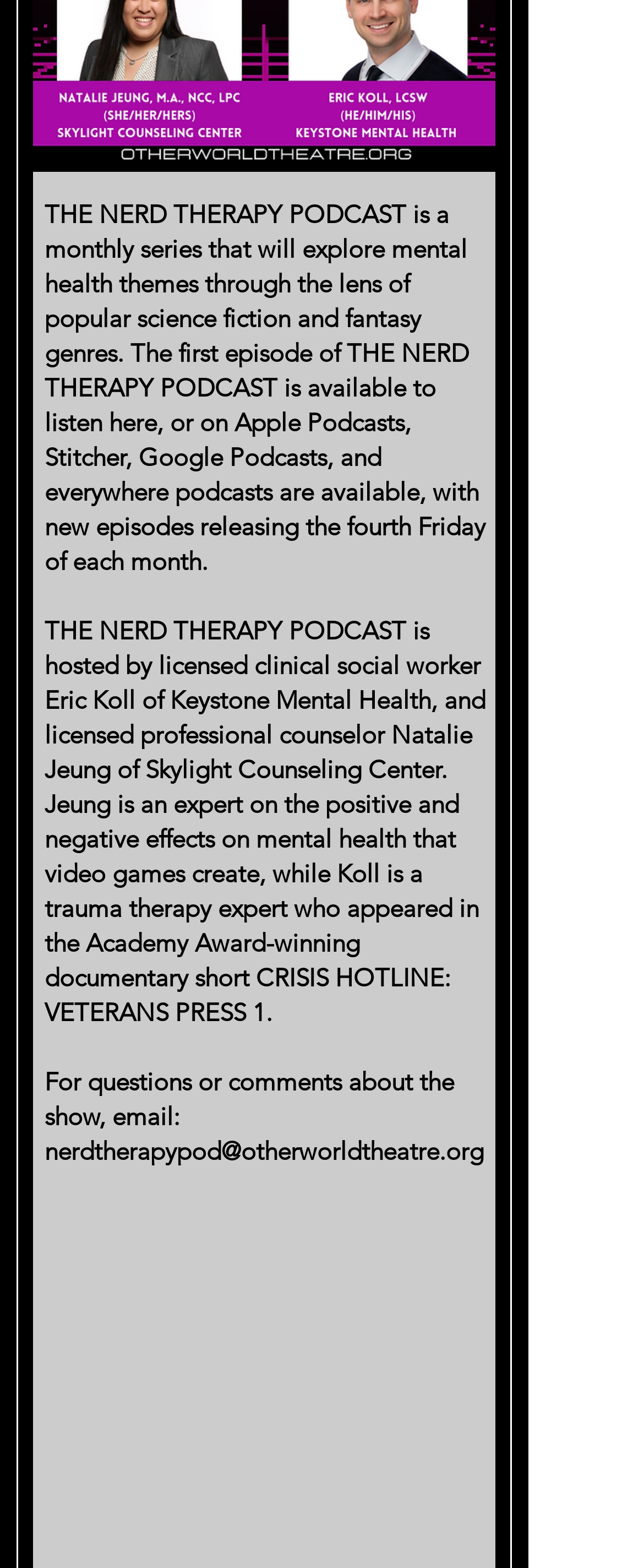Please find the bounding box coordinates (top-left x, top-left y, bottom-right x, bottom-right y) in the screenshot for the UI element described as follows: nerdtherapypod@otherworldtheatre.org

[0.069, 0.724, 0.751, 0.744]